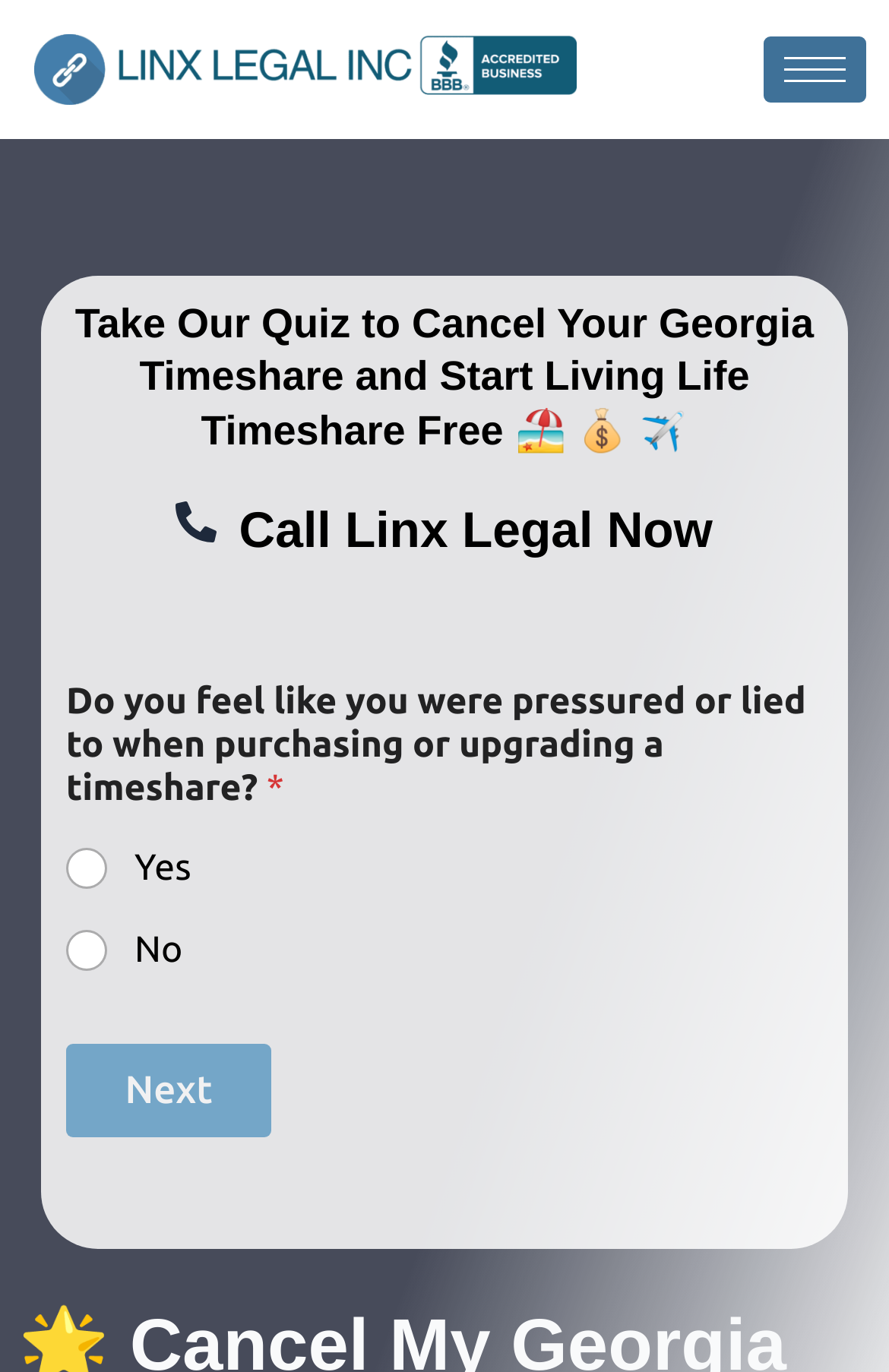Articulate a complete and detailed caption of the webpage elements.

The webpage is about canceling a timeshare in Georgia, specifically promoting the services of Linx Legal. At the top left, there is a link, and at the top right, there is a hamburger-icon button. Below the top section, a prominent heading reads, "Take Our Quiz to Cancel Your Georgia Timeshare and Start Living Life Timeshare Free 🏖️ 💰 ✈️". 

Underneath the heading, there is a call-to-action link, "Call Linx Legal Now". A progress bar is situated below the link, indicating the user's progress through the quiz. 

The main content of the webpage is a group of questions, starting with "Do you feel like you were pressured or lied to when purchasing or upgrading a timeshare?" This question has two radio button options, "Yes" and "No", neither of which is selected by default. 

At the bottom of the page, there is a "Next" button, which is currently disabled.